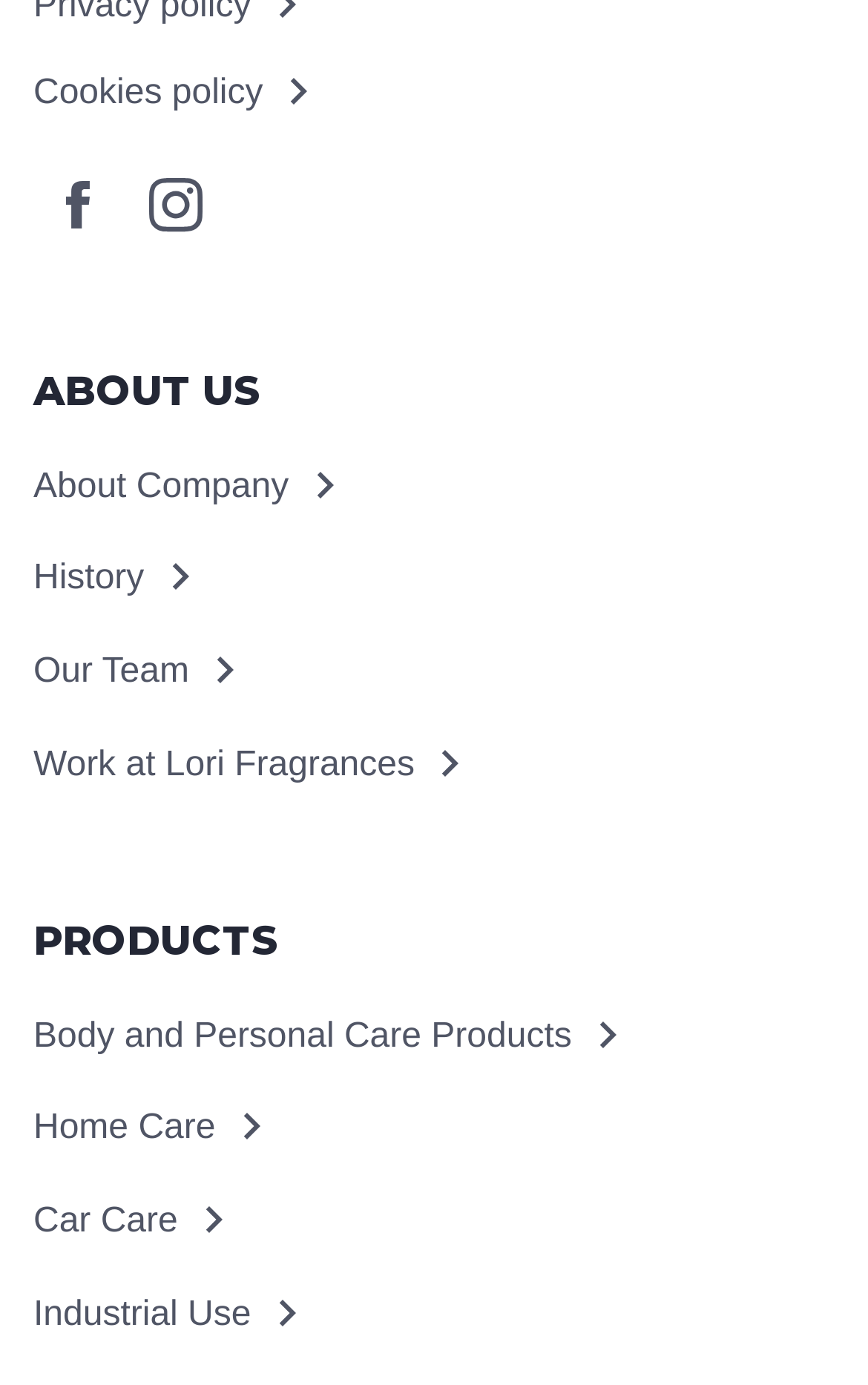Determine the bounding box coordinates of the region I should click to achieve the following instruction: "View Body and Personal Care Products". Ensure the bounding box coordinates are four float numbers between 0 and 1, i.e., [left, top, right, bottom].

[0.038, 0.729, 0.731, 0.766]